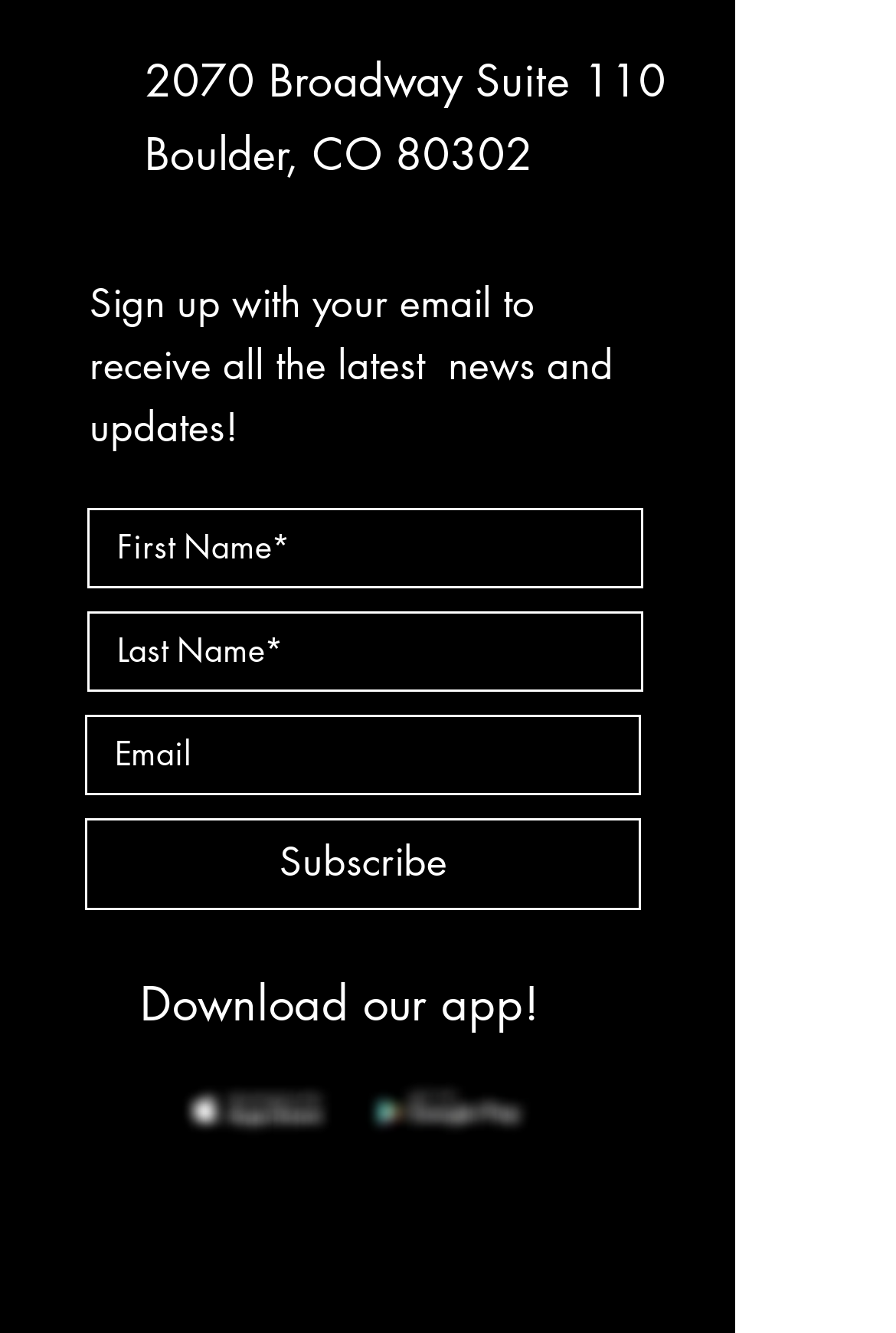How many social media links are there?
Refer to the image and provide a thorough answer to the question.

I found the social media links by looking at the list element labeled as 'Social Bar' and counted the number of link elements inside it, which are 'Facebook', 'Instagram', and 'Yelp'.